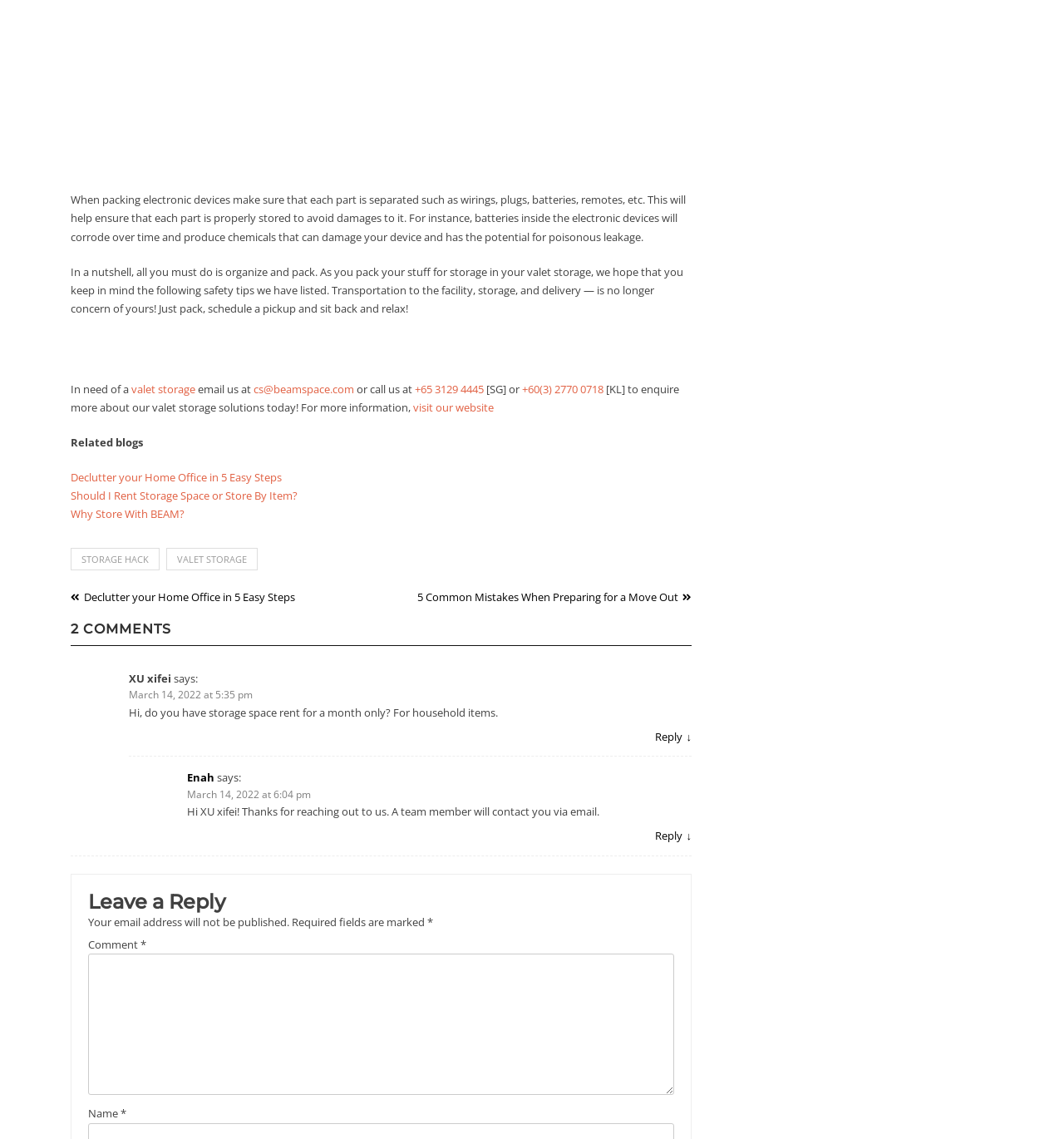Pinpoint the bounding box coordinates of the clickable element to carry out the following instruction: "Type a comment in the text box."

[0.083, 0.837, 0.634, 0.962]